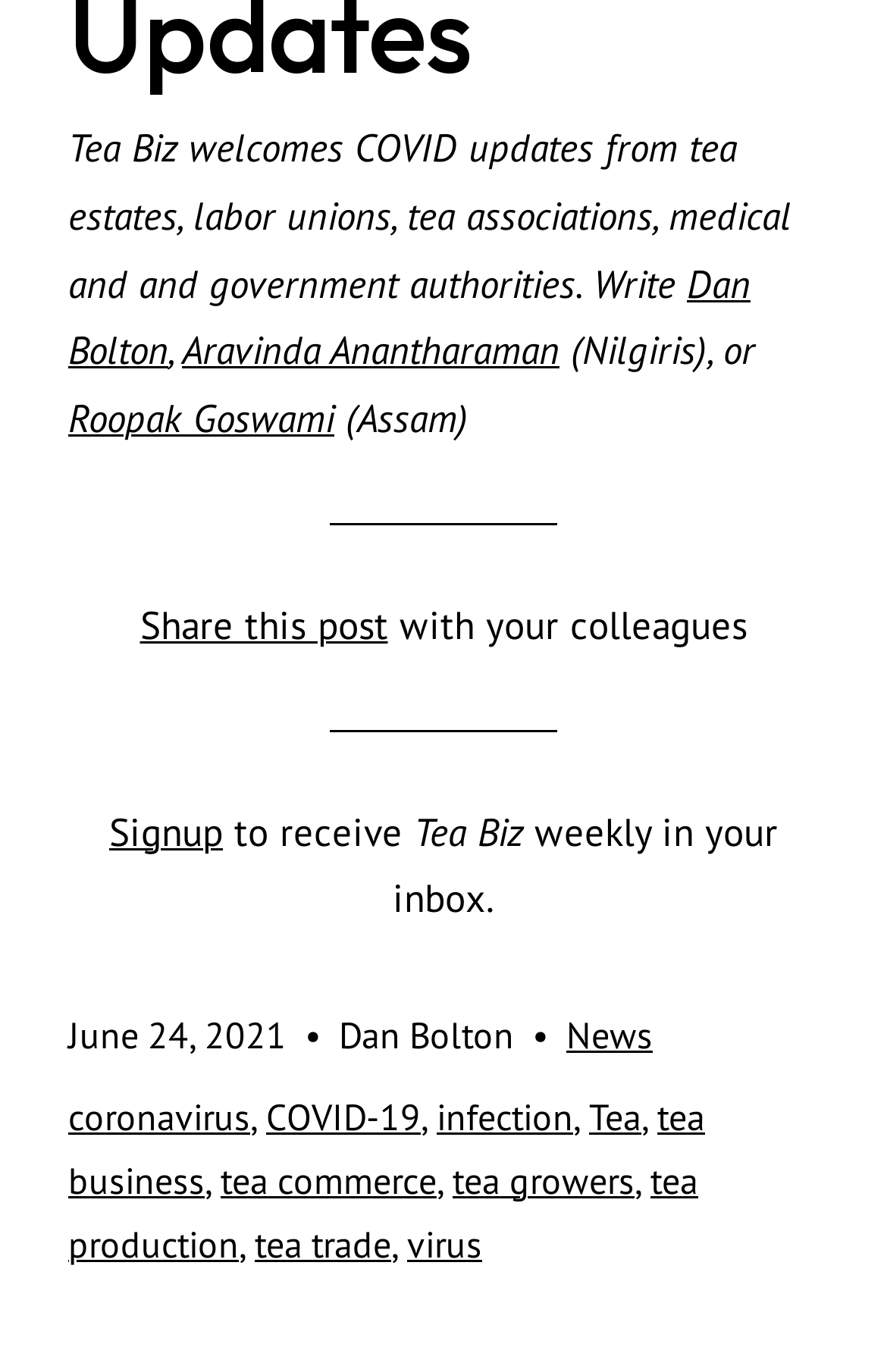What is the purpose of the 'Share this post' link?
Respond with a short answer, either a single word or a phrase, based on the image.

To share the post with colleagues